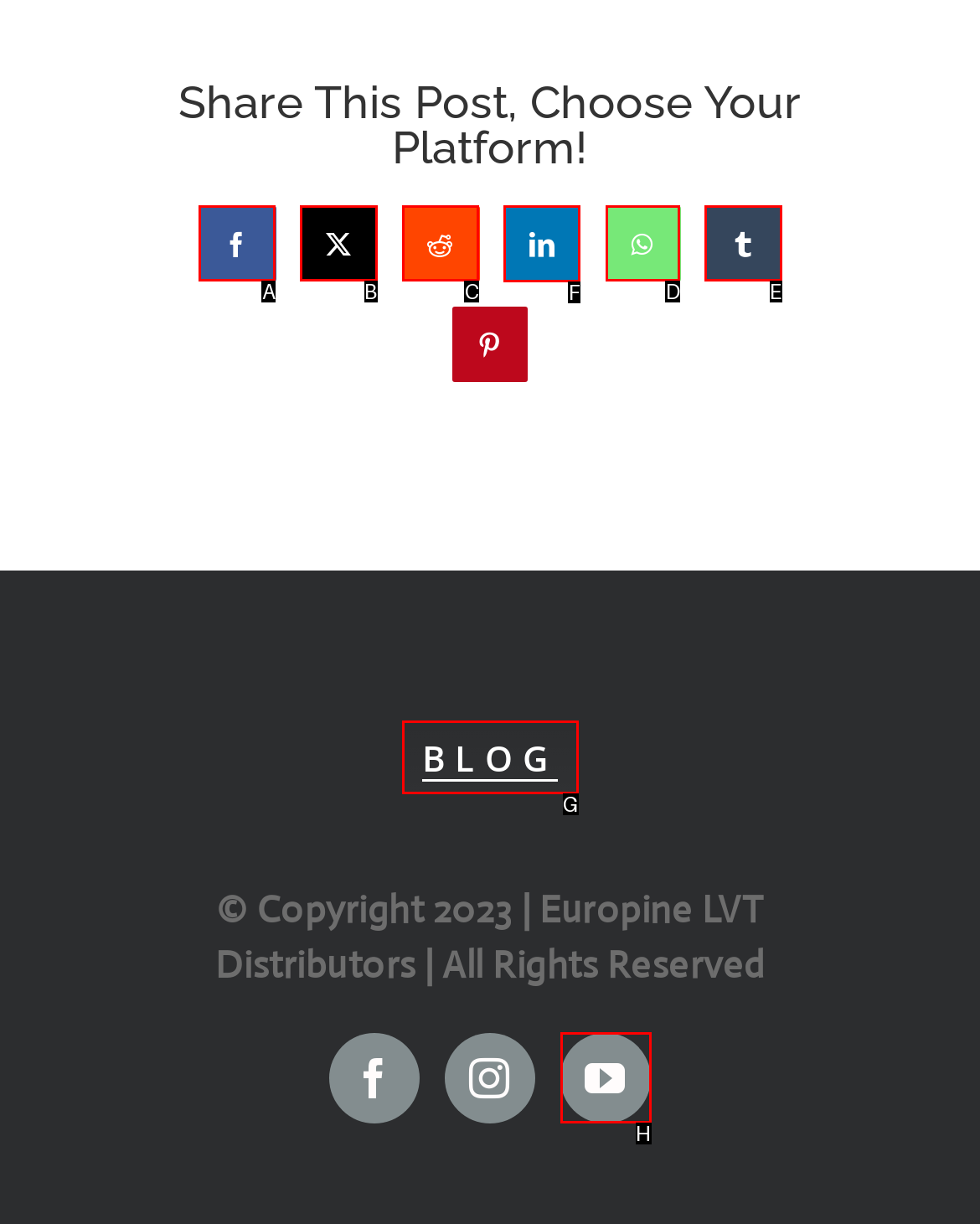To achieve the task: Follow on LinkedIn, which HTML element do you need to click?
Respond with the letter of the correct option from the given choices.

F